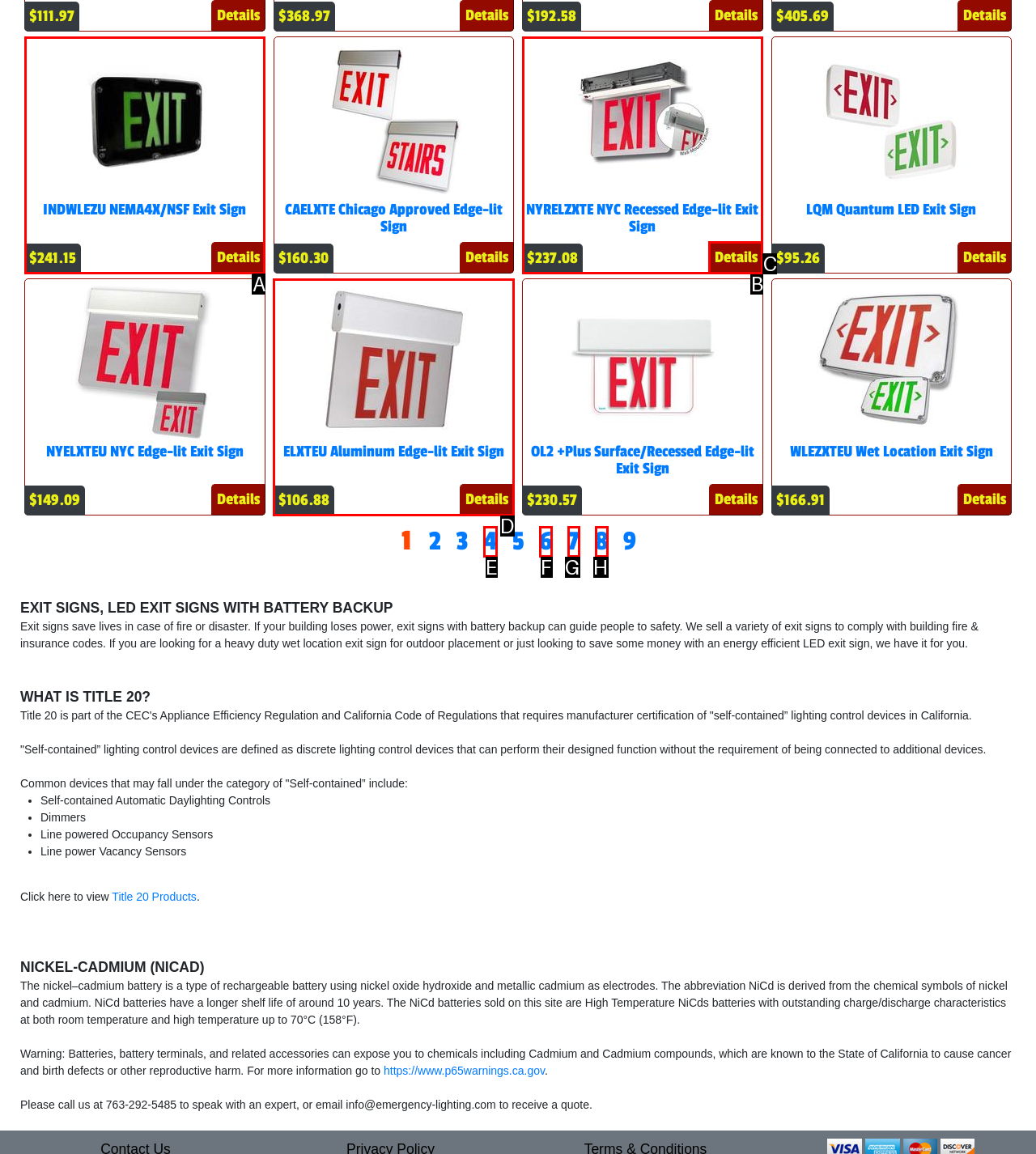From the given choices, indicate the option that best matches: INDWLEZU NEMA4X/NSF Exit Sign $241.15
State the letter of the chosen option directly.

A